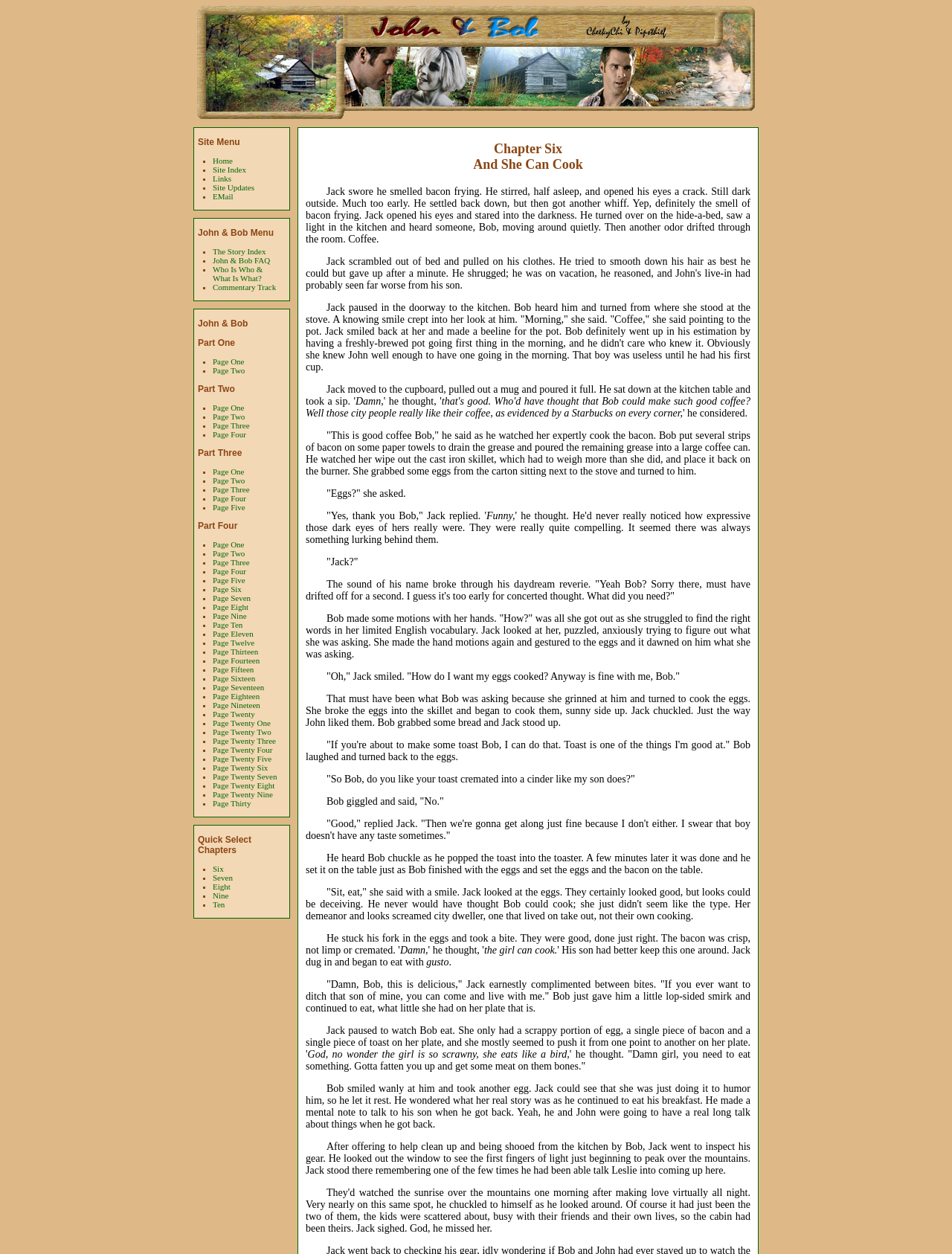Identify the bounding box of the UI element that matches this description: "Page Fifteen".

[0.223, 0.53, 0.267, 0.537]